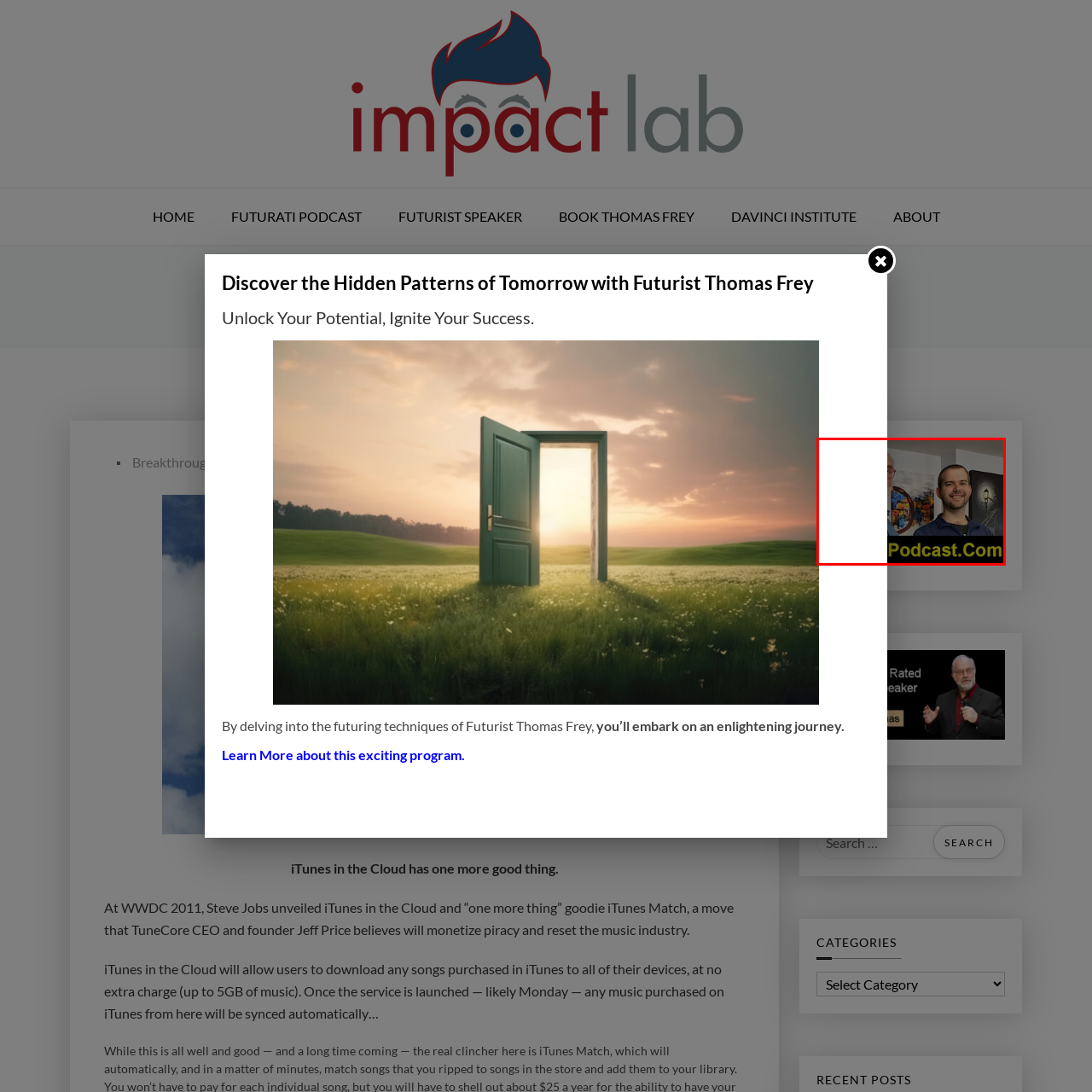Direct your attention to the image encased in a red frame, Who is the person associated with this image? Please answer in one word or a brief phrase.

Thomas Frey